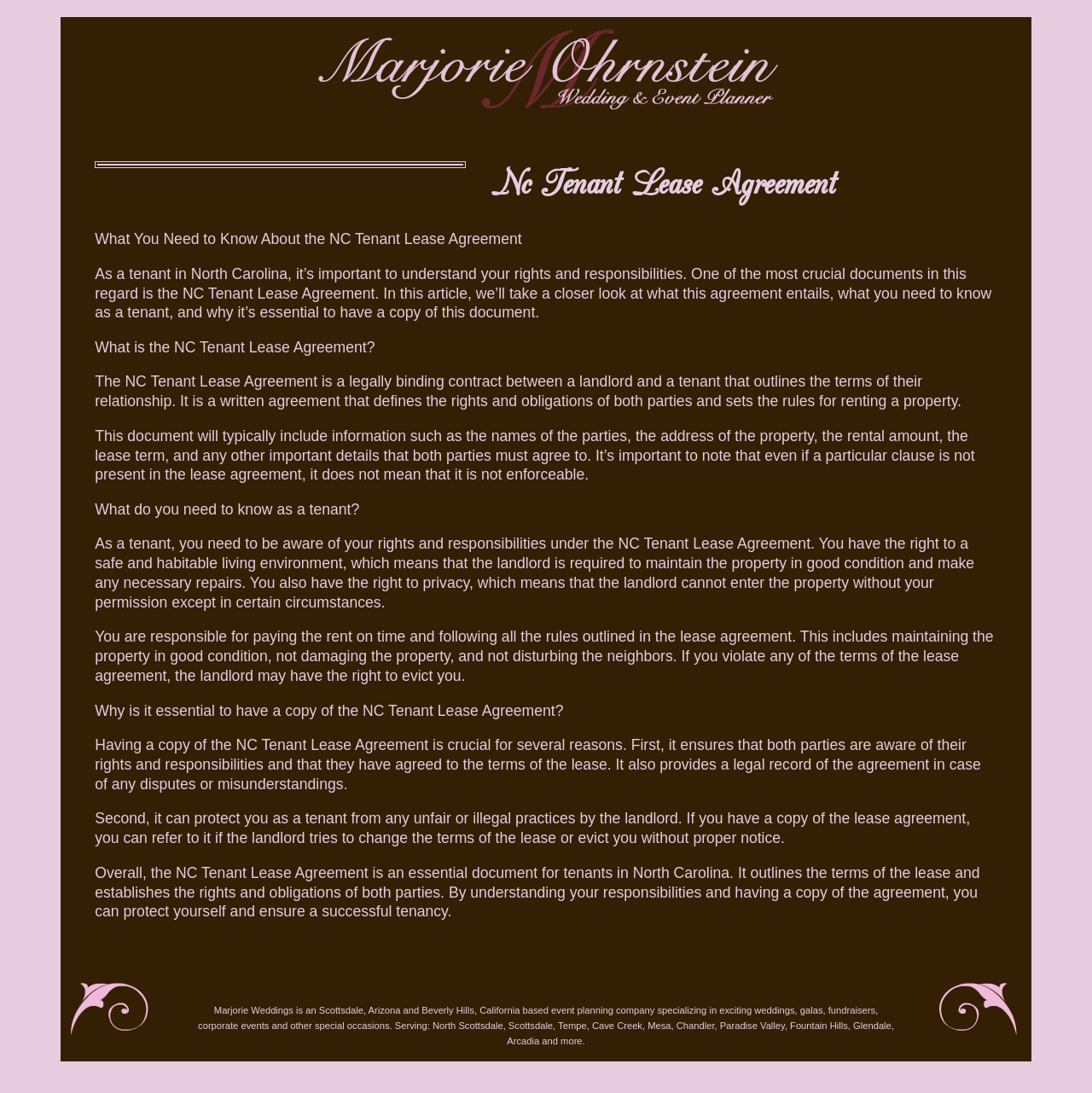Detail the various sections and features of the webpage.

The webpage is about the NC Tenant Lease Agreement, a legally binding contract between a landlord and a tenant in North Carolina. At the top, there is a link and a heading that reads "Nc Tenant Lease Agreement". Below the heading, there is a brief introduction to the topic, followed by a series of paragraphs that explain the importance of the agreement, what it entails, and the rights and responsibilities of both parties.

The main content of the webpage is divided into sections, each with a bold heading. The first section explains what the NC Tenant Lease Agreement is, describing it as a written agreement that outlines the terms of the relationship between the landlord and tenant. The following sections discuss what tenants need to know about the agreement, including their rights to a safe and habitable living environment and privacy, as well as their responsibilities to pay rent on time and follow the rules outlined in the lease.

The webpage also emphasizes the importance of having a copy of the NC Tenant Lease Agreement, highlighting its role in ensuring that both parties are aware of their rights and responsibilities and providing a legal record of the agreement in case of disputes. The final section summarizes the importance of the agreement for tenants in North Carolina.

At the bottom of the webpage, there is a seemingly unrelated paragraph about Marjorie Weddings, an event planning company based in Scottsdale, Arizona, and Beverly Hills, California.